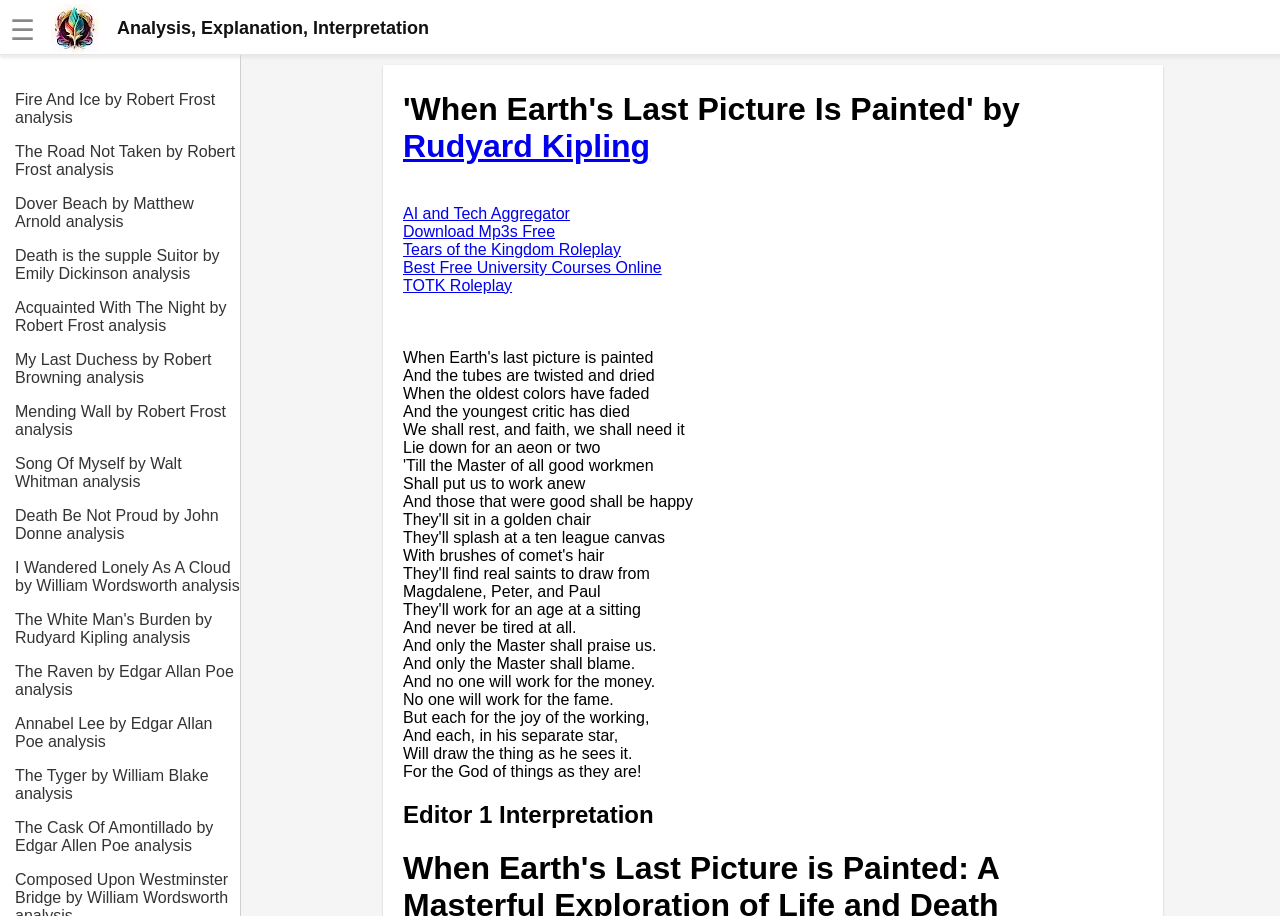What is the title of the poem being analyzed?
Using the screenshot, give a one-word or short phrase answer.

When Earth's Last Picture Is Painted